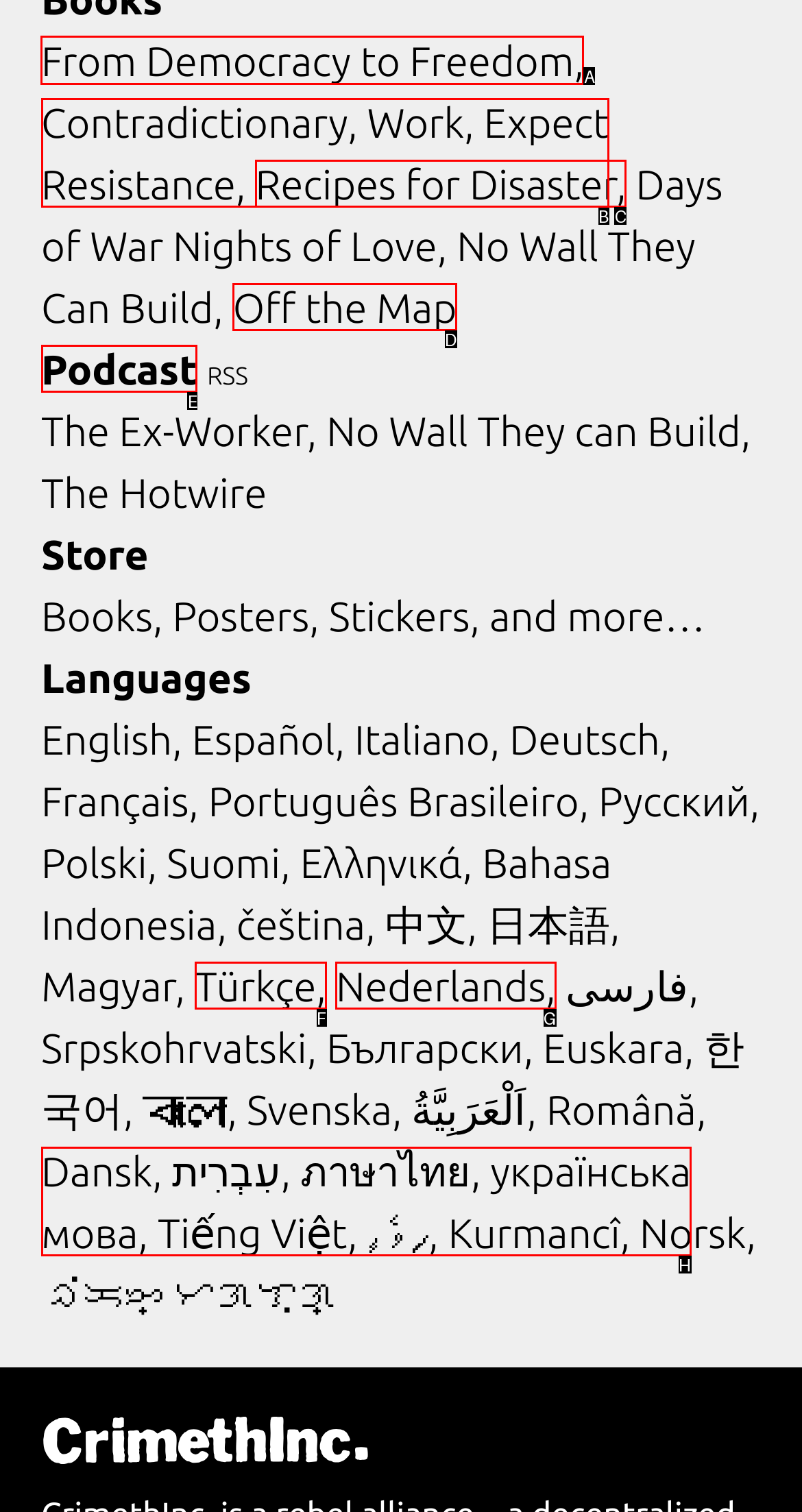Given the task: Click on the 'From Democracy to Freedom' link, tell me which HTML element to click on.
Answer with the letter of the correct option from the given choices.

A